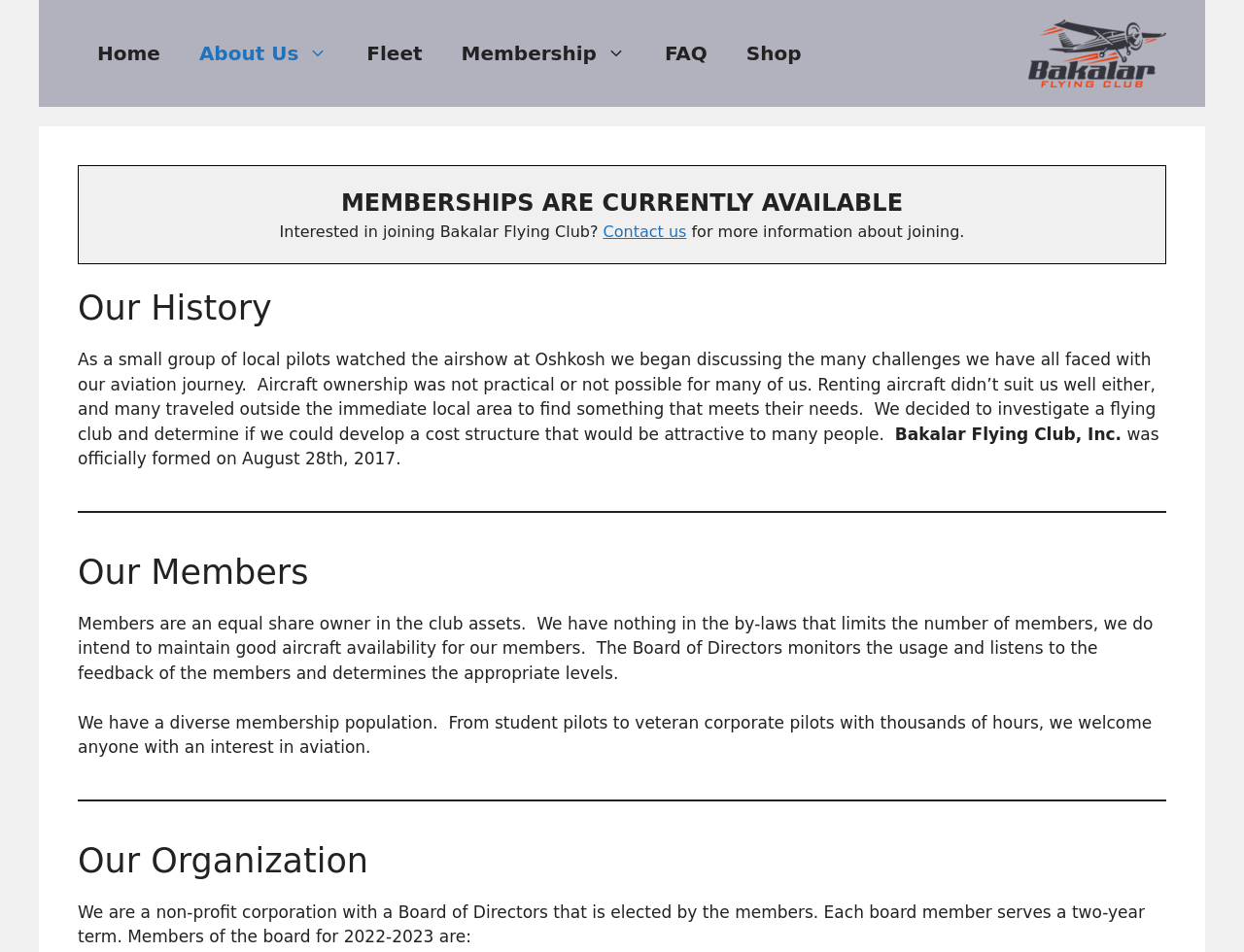Given the element description, predict the bounding box coordinates in the format (top-left x, top-left y, bottom-right x, bottom-right y), using floating point numbers between 0 and 1: alt="Bakalar Flying Club"

[0.827, 0.045, 0.938, 0.065]